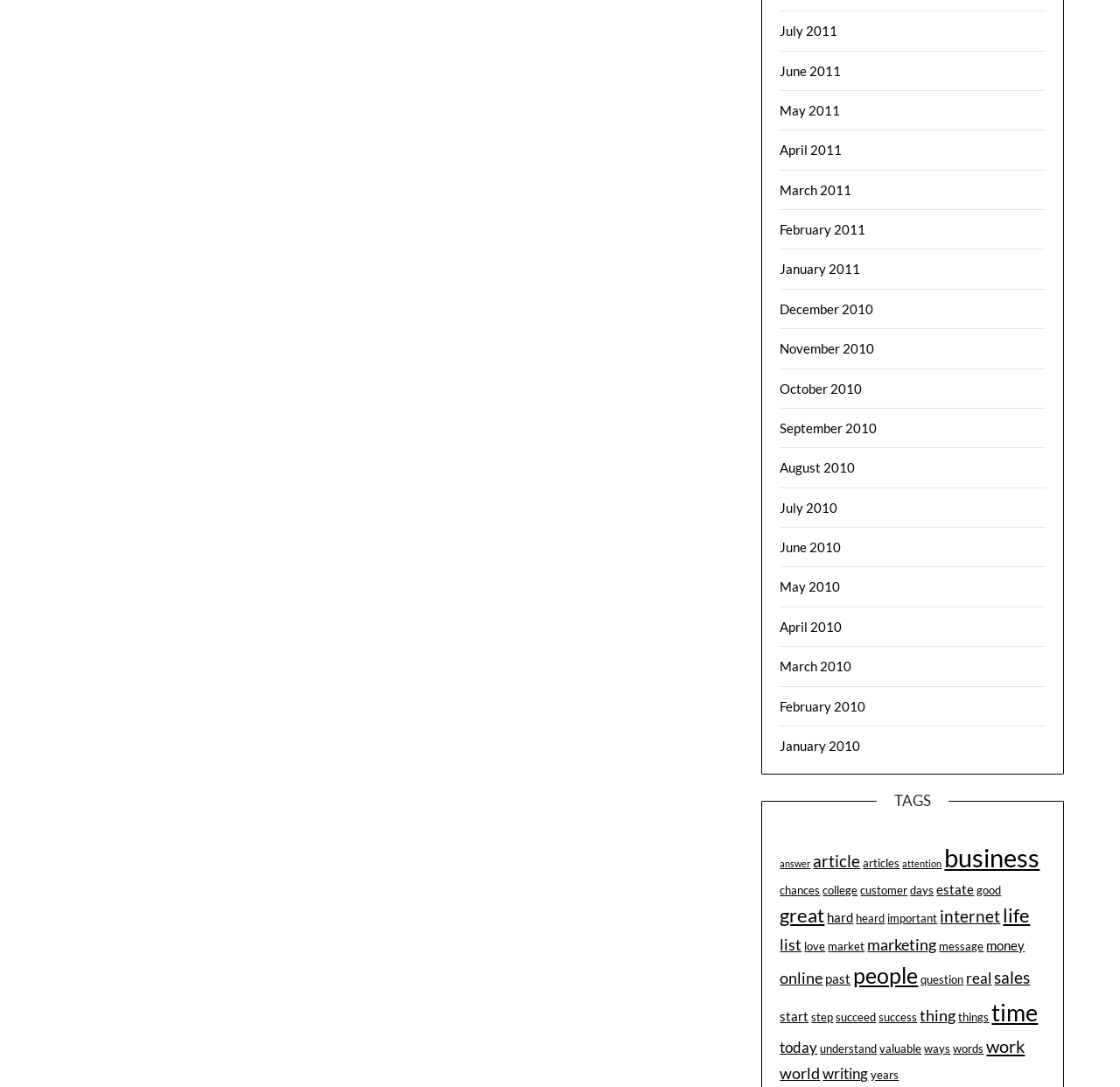Find the bounding box coordinates of the clickable element required to execute the following instruction: "Click on July 2011". Provide the coordinates as four float numbers between 0 and 1, i.e., [left, top, right, bottom].

[0.696, 0.021, 0.748, 0.036]